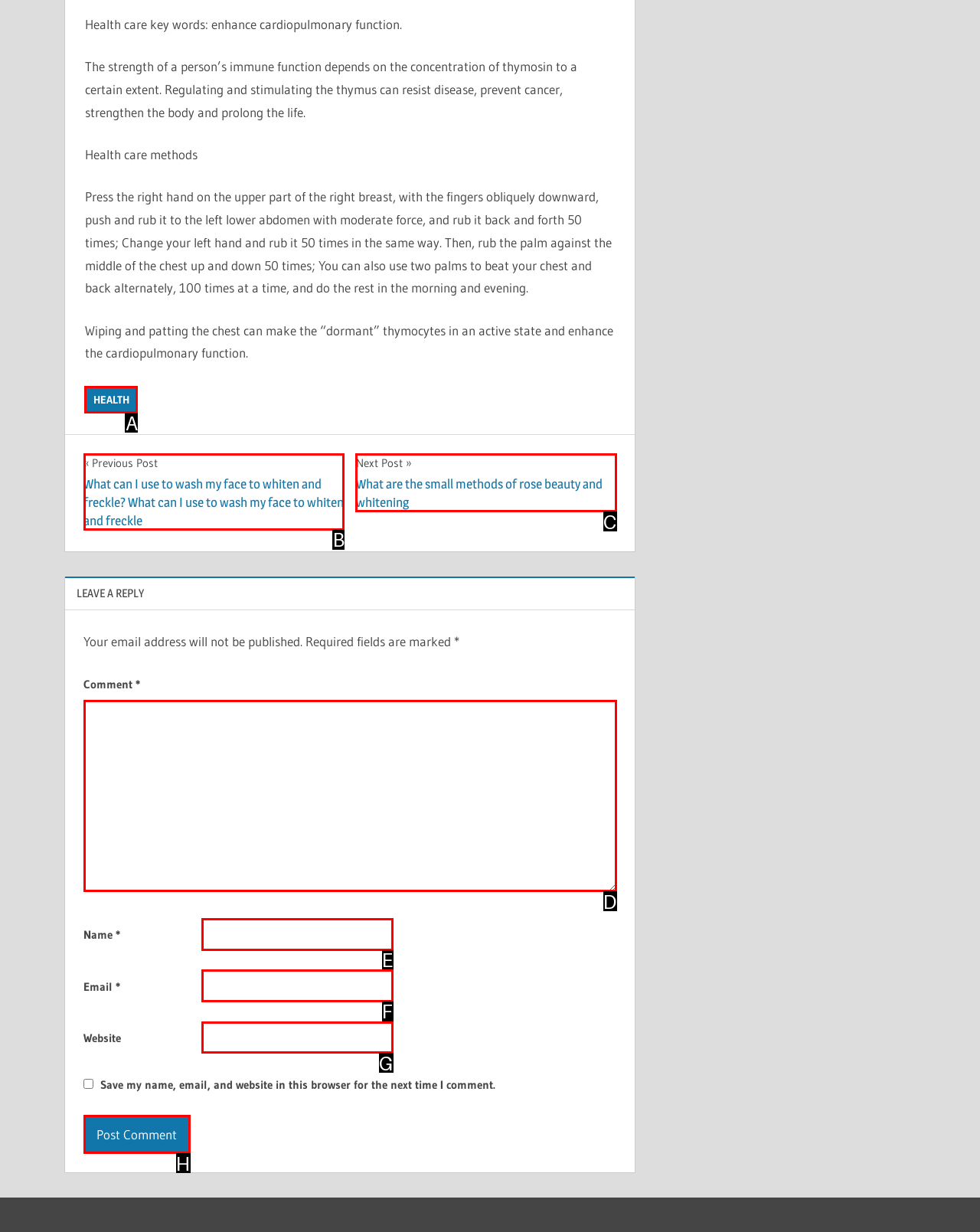Identify the HTML element that corresponds to the description: parent_node: Email * aria-describedby="email-notes" name="email" Provide the letter of the matching option directly from the choices.

F